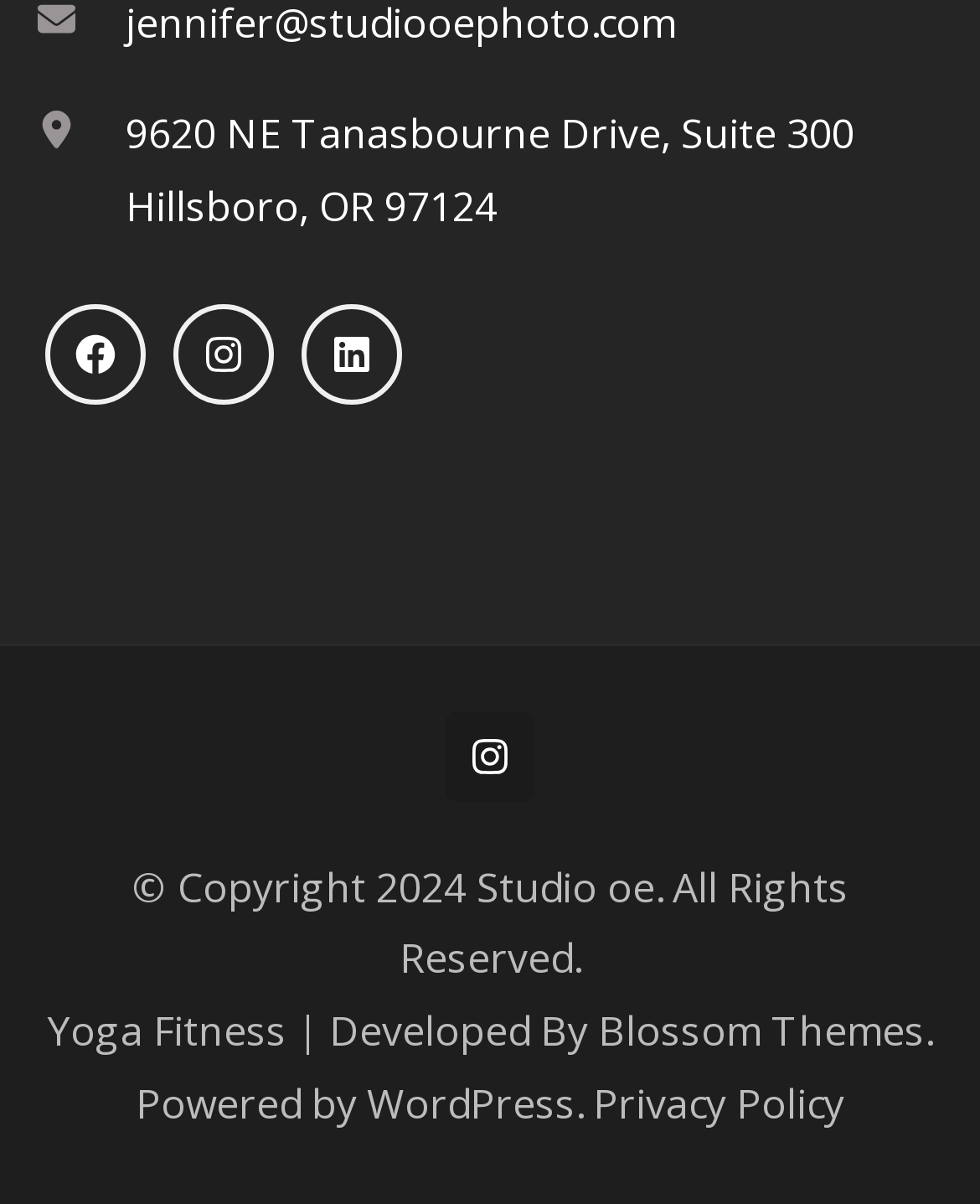Bounding box coordinates are to be given in the format (top-left x, top-left y, bottom-right x, bottom-right y). All values must be floating point numbers between 0 and 1. Provide the bounding box coordinate for the UI element described as: Blossom Themes

[0.61, 0.833, 0.944, 0.879]